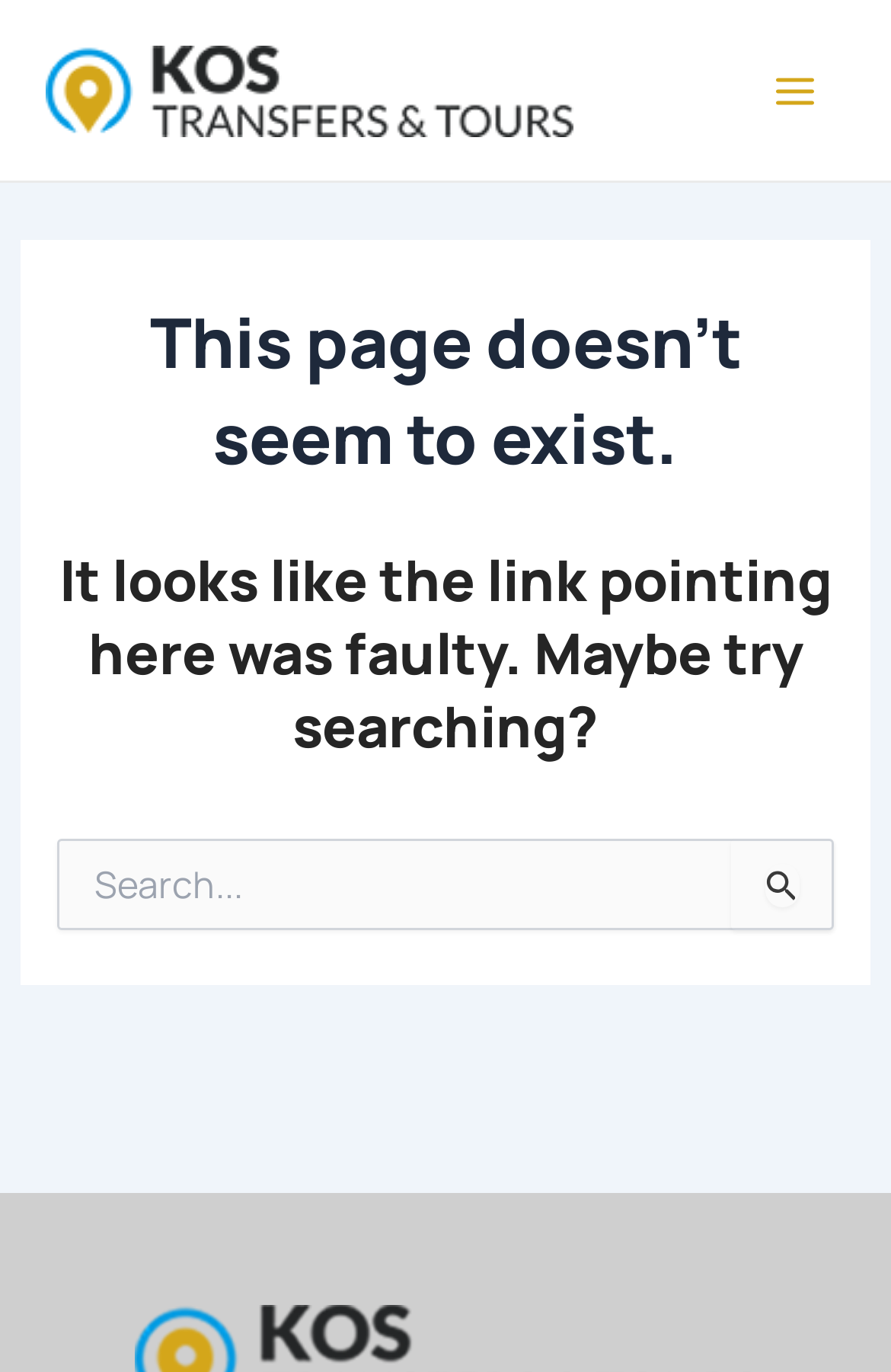Please answer the following question using a single word or phrase: 
What is the alternative action suggested when the page doesn't exist?

Try searching